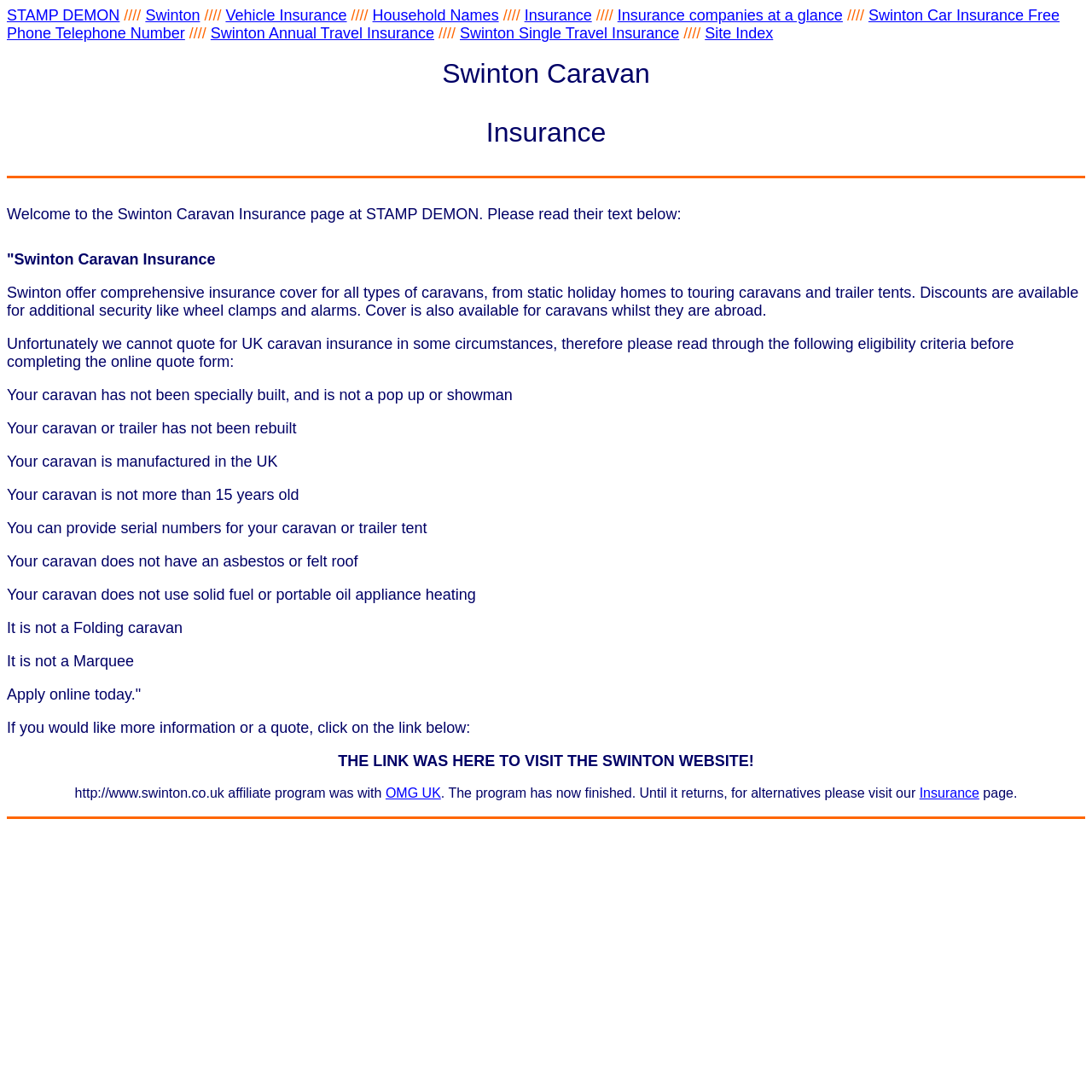Using the element description provided, determine the bounding box coordinates in the format (top-left x, top-left y, bottom-right x, bottom-right y). Ensure that all values are floating point numbers between 0 and 1. Element description: Swinton Single Travel Insurance

[0.421, 0.024, 0.622, 0.038]